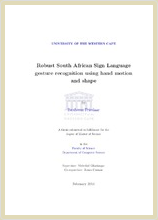Explain the image thoroughly, highlighting all key elements.

This image displays the title page of a research thesis from the University of the Western Cape, titled "Robust South African Sign Language Gesture Recognition Using Hand Motion and Shape." The document is presented in a formal format, showcasing crucial academic details including the university's name at the top, followed by the thesis title prominently displayed in the center. The thesis is authored by Ibraheem Frieslaar and is submitted in partial fulfillment for the degree of Master of Science, underscoring its academic significance. The submission date is listed as February 2014, indicating the context and timeframe of the research. This work contributes to advancing the understanding and technology involved in recognizing sign language gestures, a crucial area for enhancing communication accessibility.